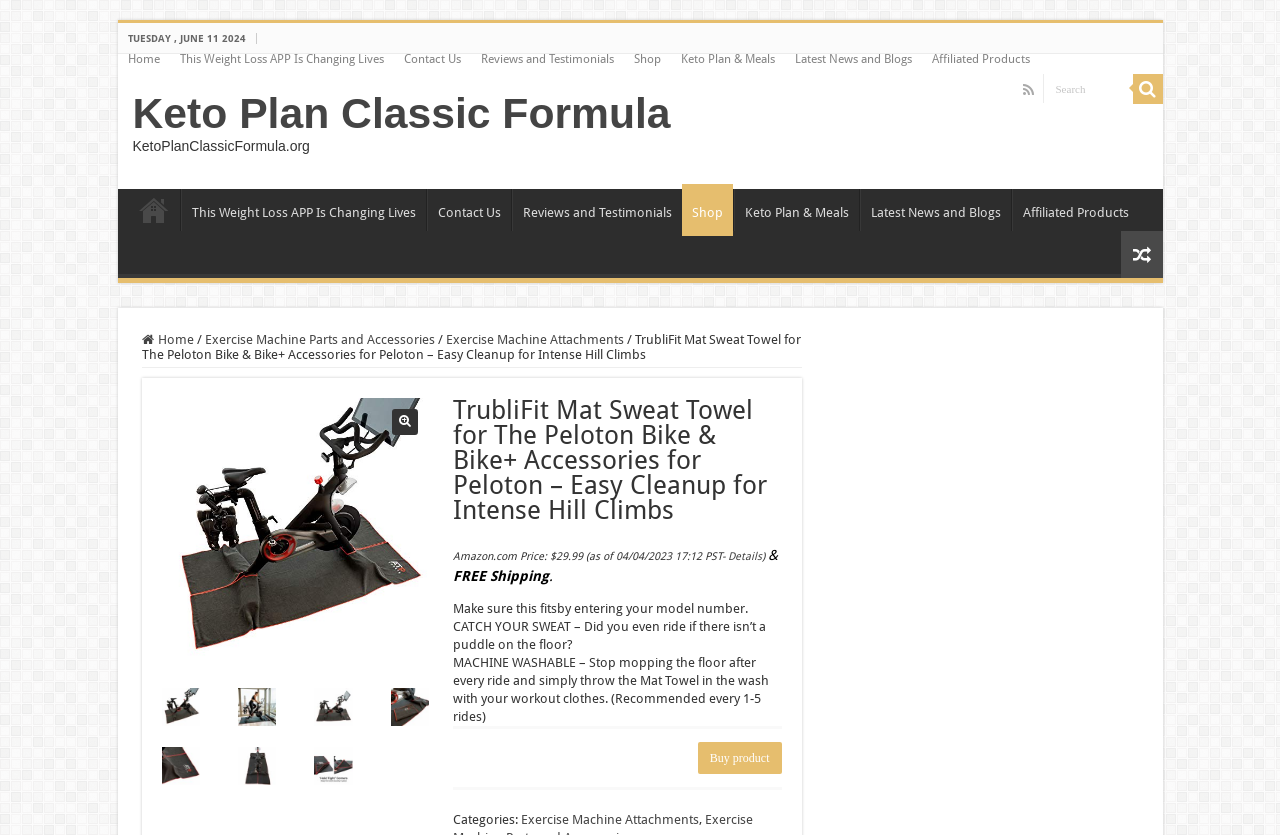Provide the bounding box coordinates of the section that needs to be clicked to accomplish the following instruction: "View the 'Three principles' category."

None